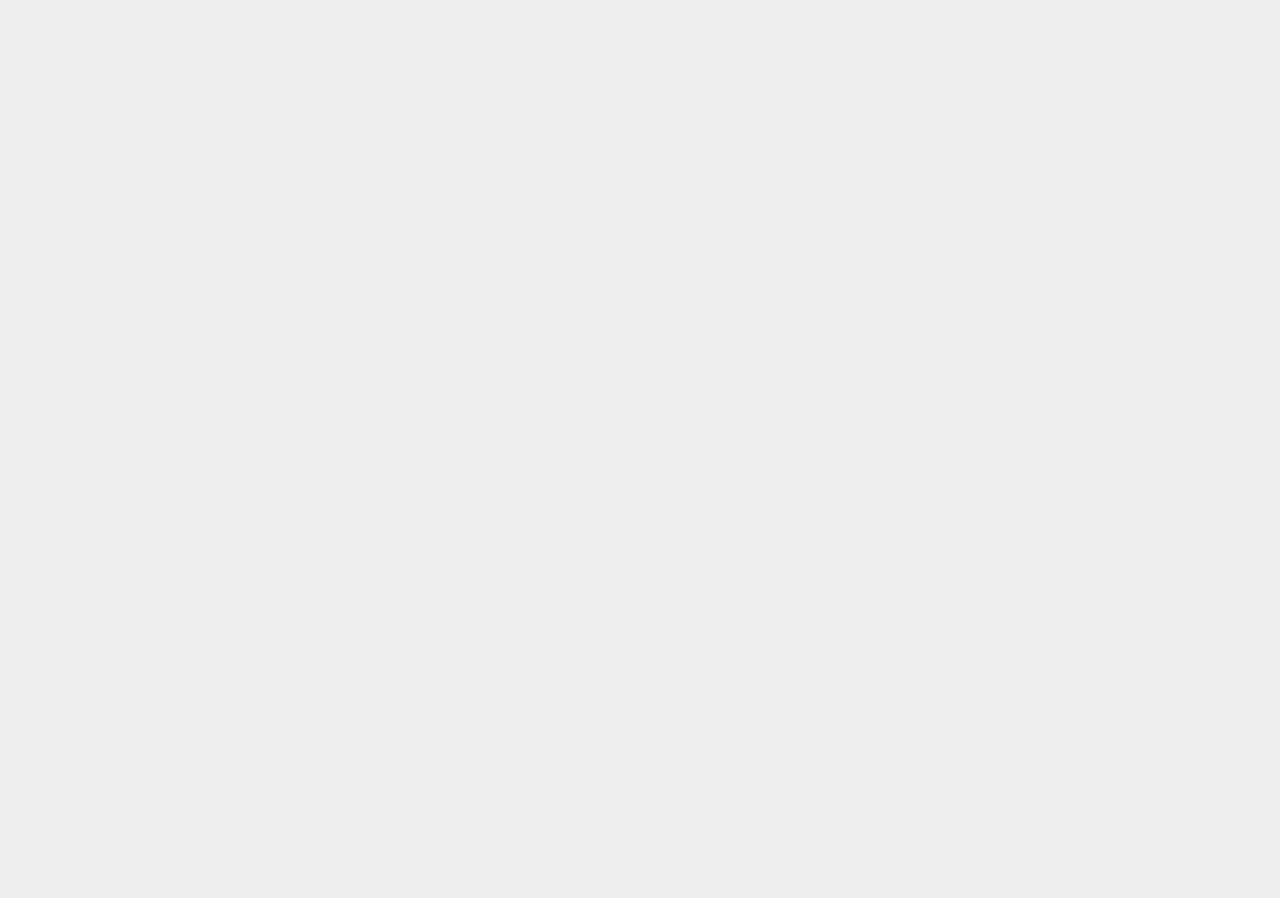Please identify the bounding box coordinates of the element that needs to be clicked to perform the following instruction: "Open the 'Guides' link".

[0.475, 0.22, 0.525, 0.251]